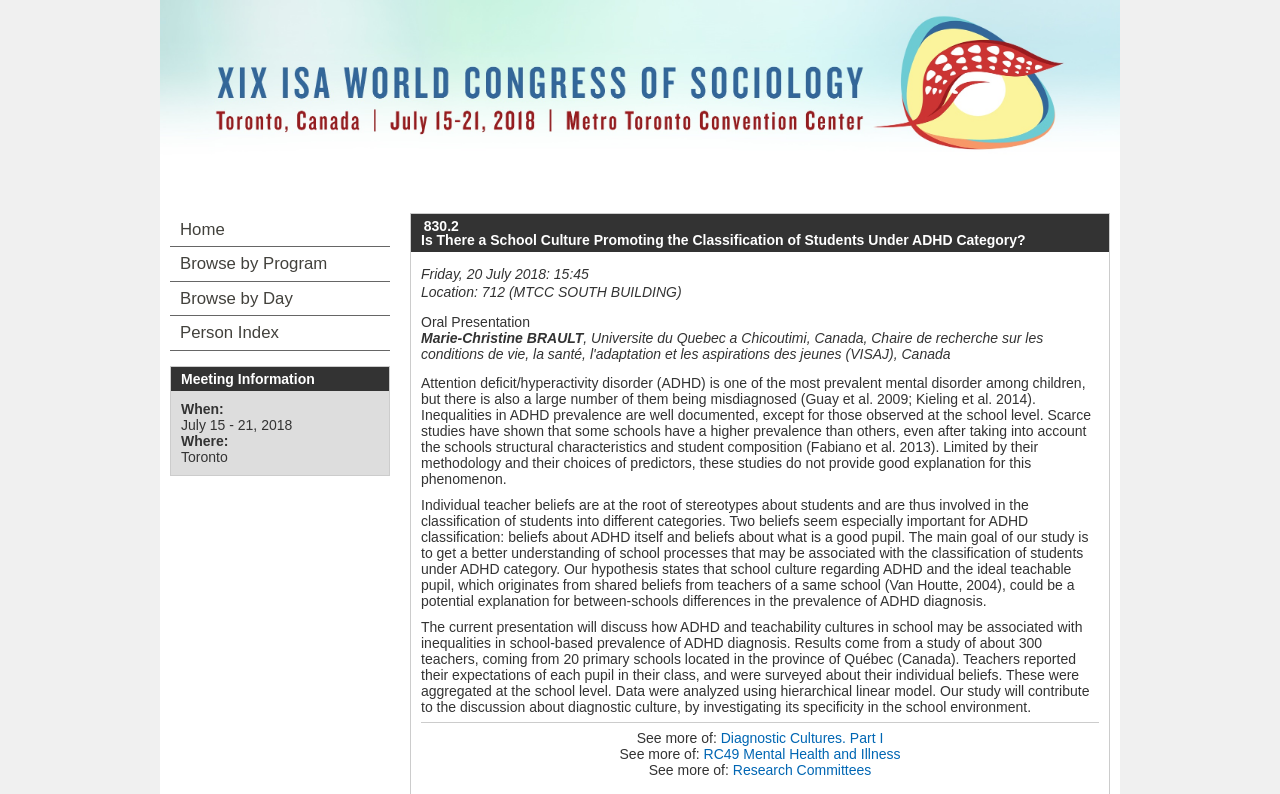Given the description Diagnostic Cultures. Part I, predict the bounding box coordinates of the UI element. Ensure the coordinates are in the format (top-left x, top-left y, bottom-right x, bottom-right y) and all values are between 0 and 1.

[0.563, 0.919, 0.69, 0.94]